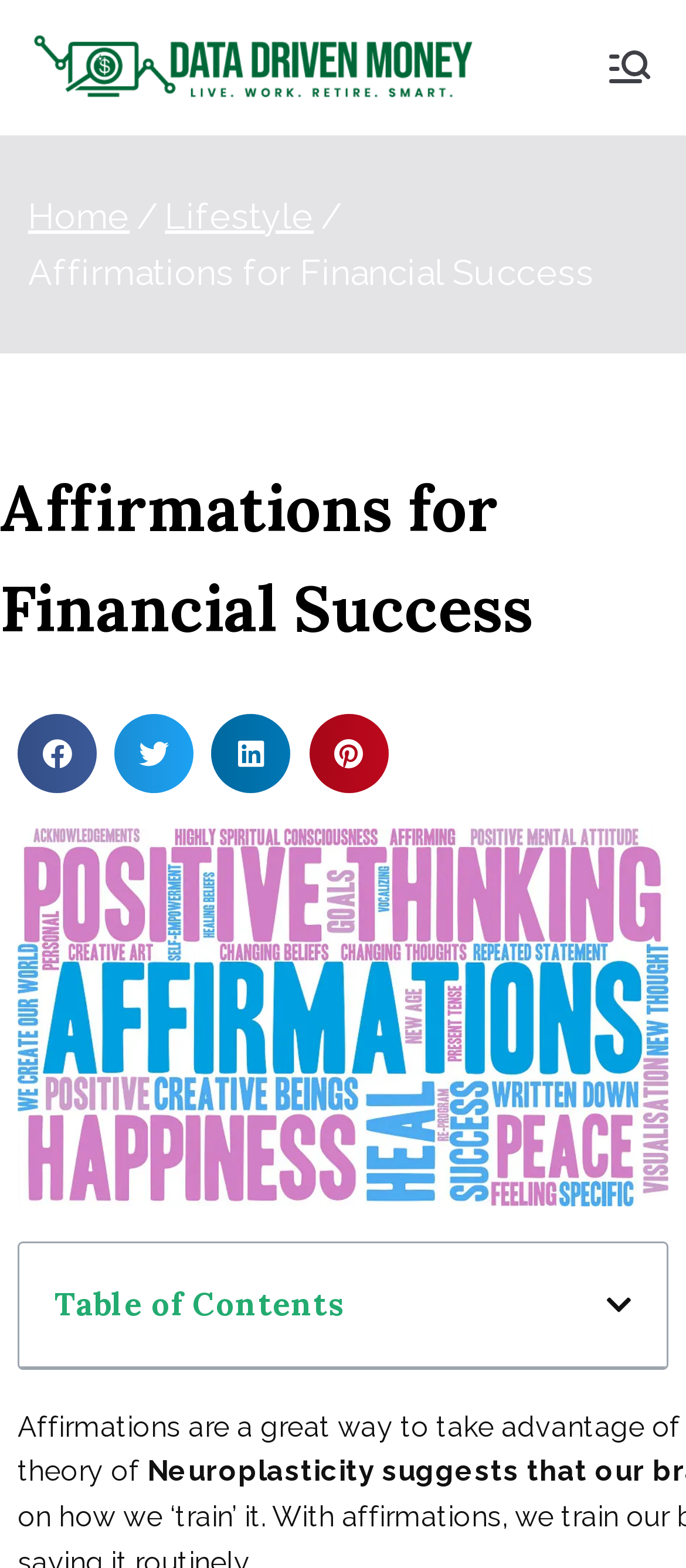What is the title of the current page?
Observe the image and answer the question with a one-word or short phrase response.

Affirmations for Financial Success